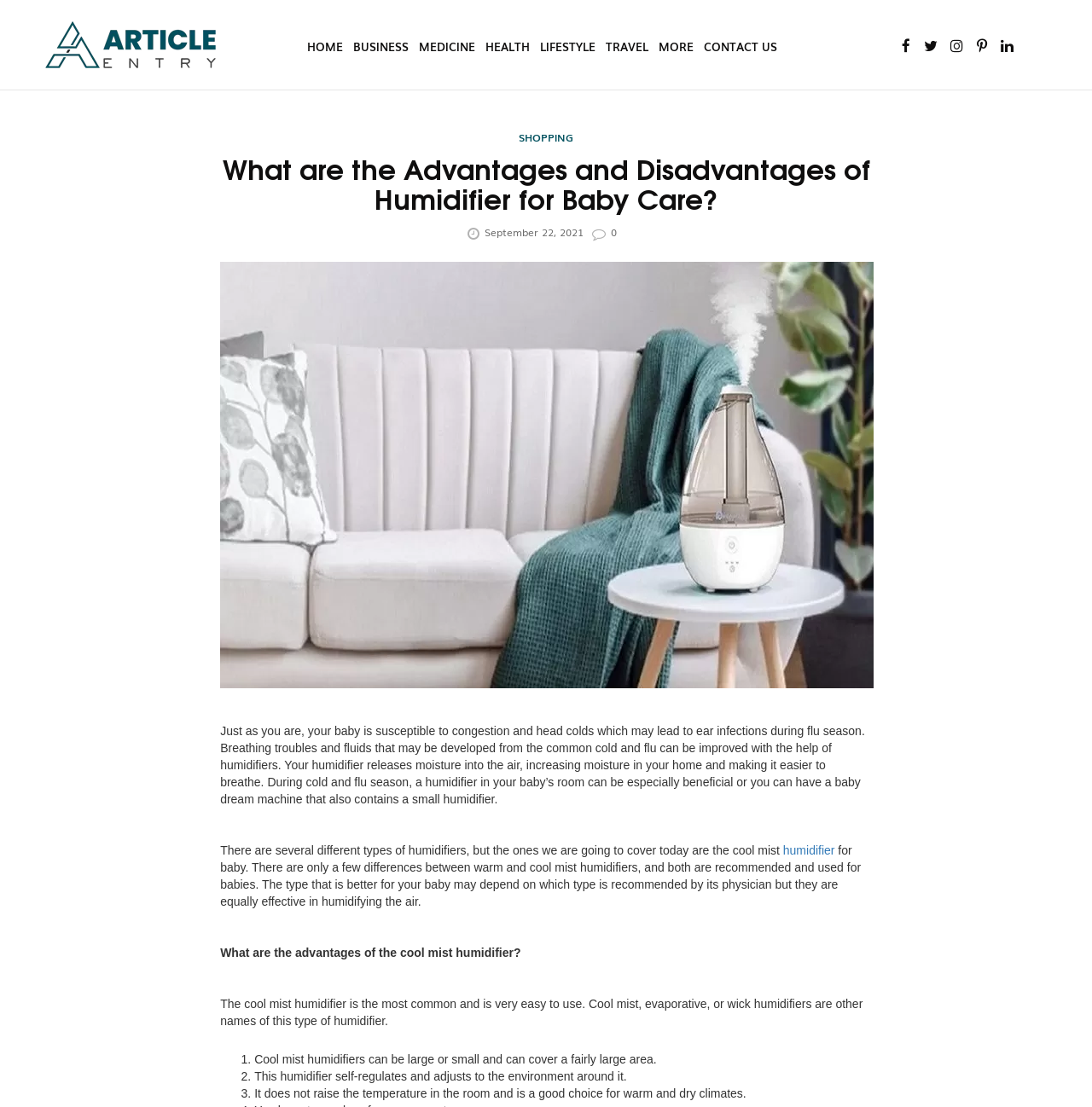Determine the bounding box coordinates of the UI element that matches the following description: "alt="Article entry brand logo"". The coordinates should be four float numbers between 0 and 1 in the format [left, top, right, bottom].

[0.041, 0.033, 0.197, 0.046]